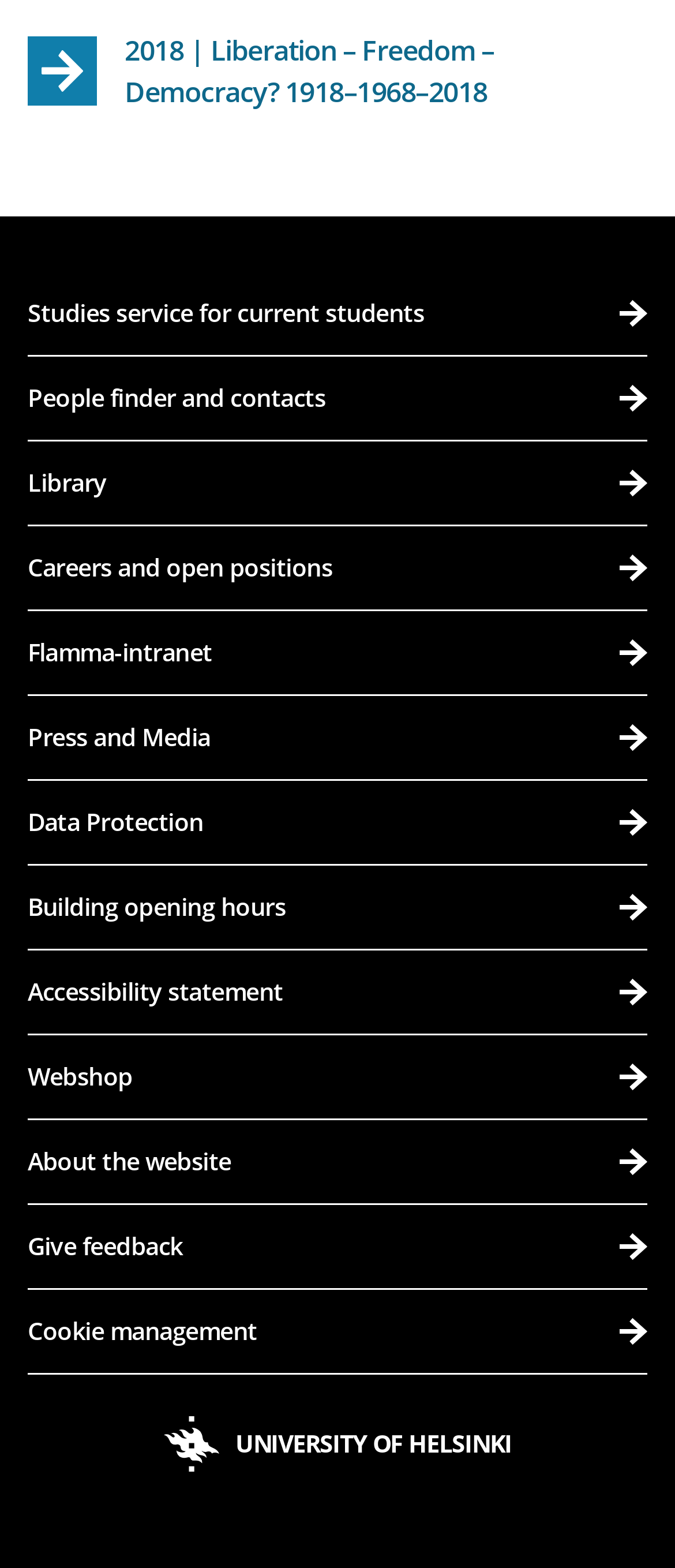What is the name of the university?
Provide a short answer using one word or a brief phrase based on the image.

University of Helsinki